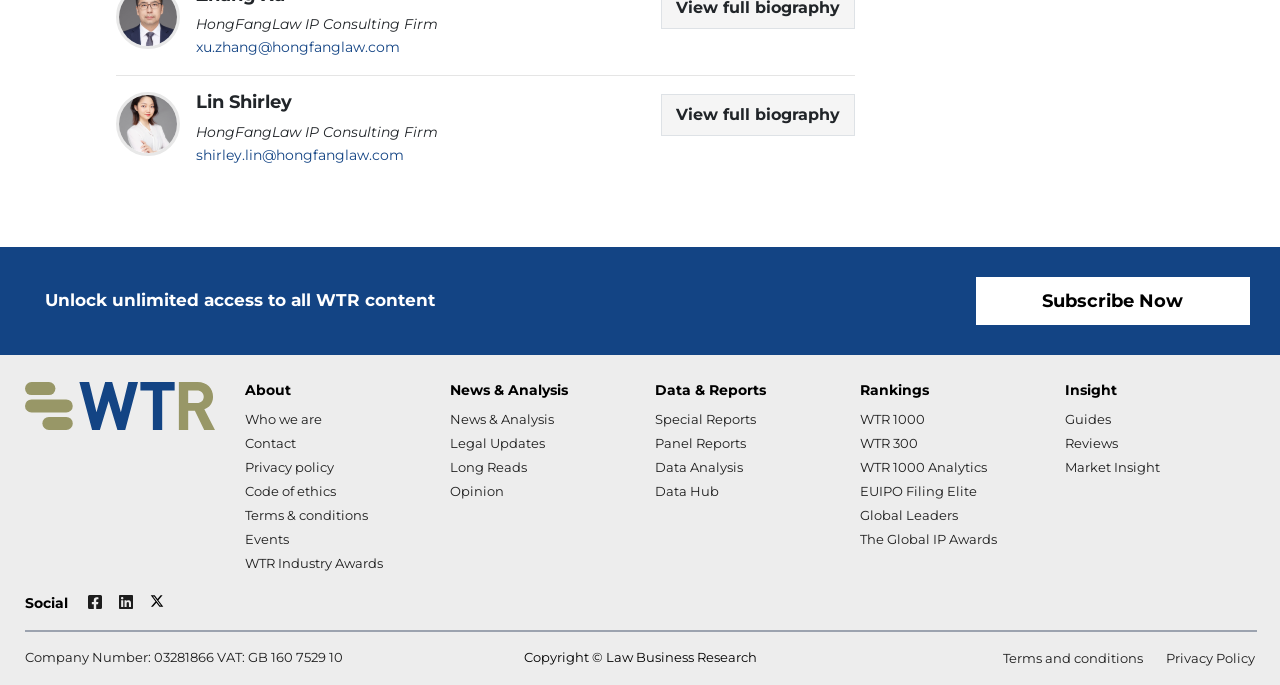What is the company number of Law Business Research?
Look at the image and answer the question using a single word or phrase.

03281866